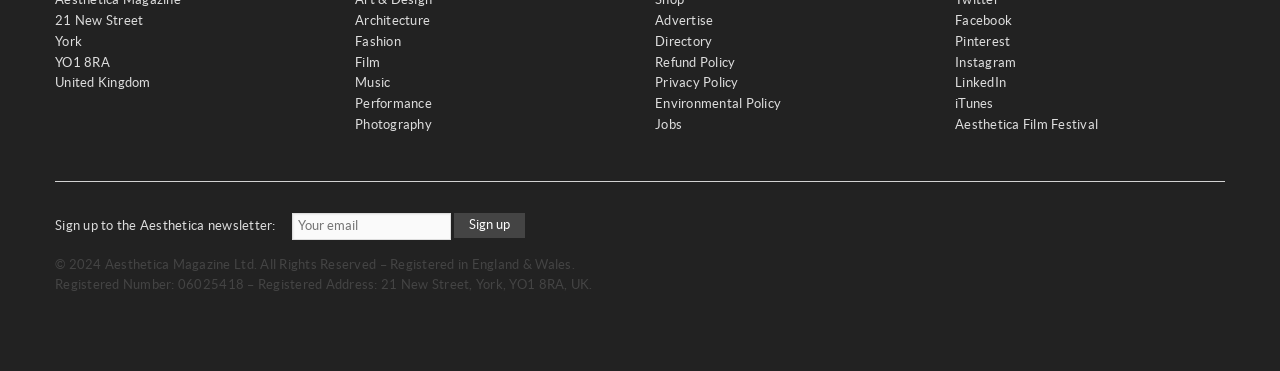Show the bounding box coordinates for the HTML element as described: "Aesthetica Film Festival".

[0.746, 0.316, 0.858, 0.356]